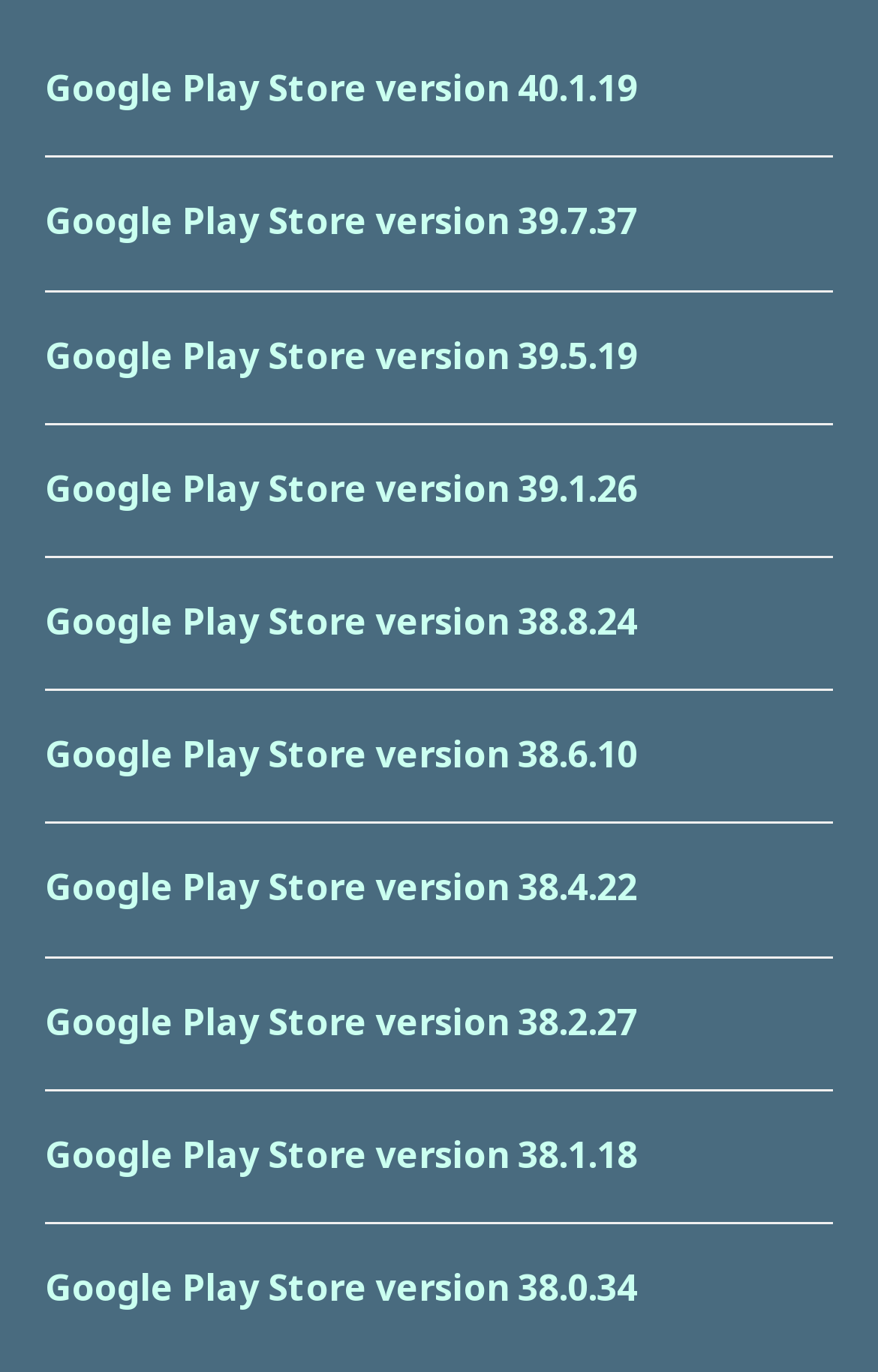What is the most recent version of Google Play Store listed?
Answer the question with a detailed explanation, including all necessary information.

I examined the list of links and found that the version '40.1.19' is listed at the top, indicating it is the most recent version listed on the webpage.